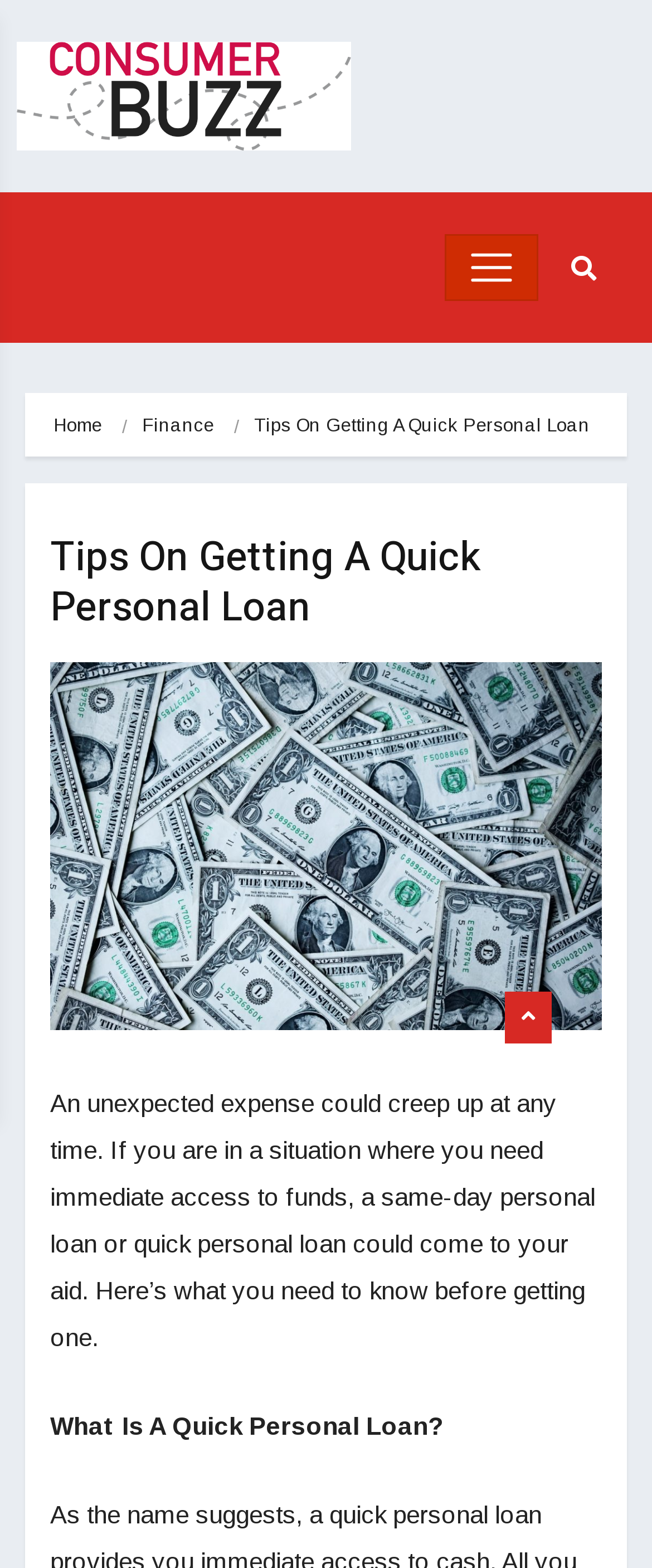Determine the bounding box coordinates for the UI element described. Format the coordinates as (top-left x, top-left y, bottom-right x, bottom-right y) and ensure all values are between 0 and 1. Element description: alt="Consumer Buzz"

[0.026, 0.051, 0.538, 0.069]